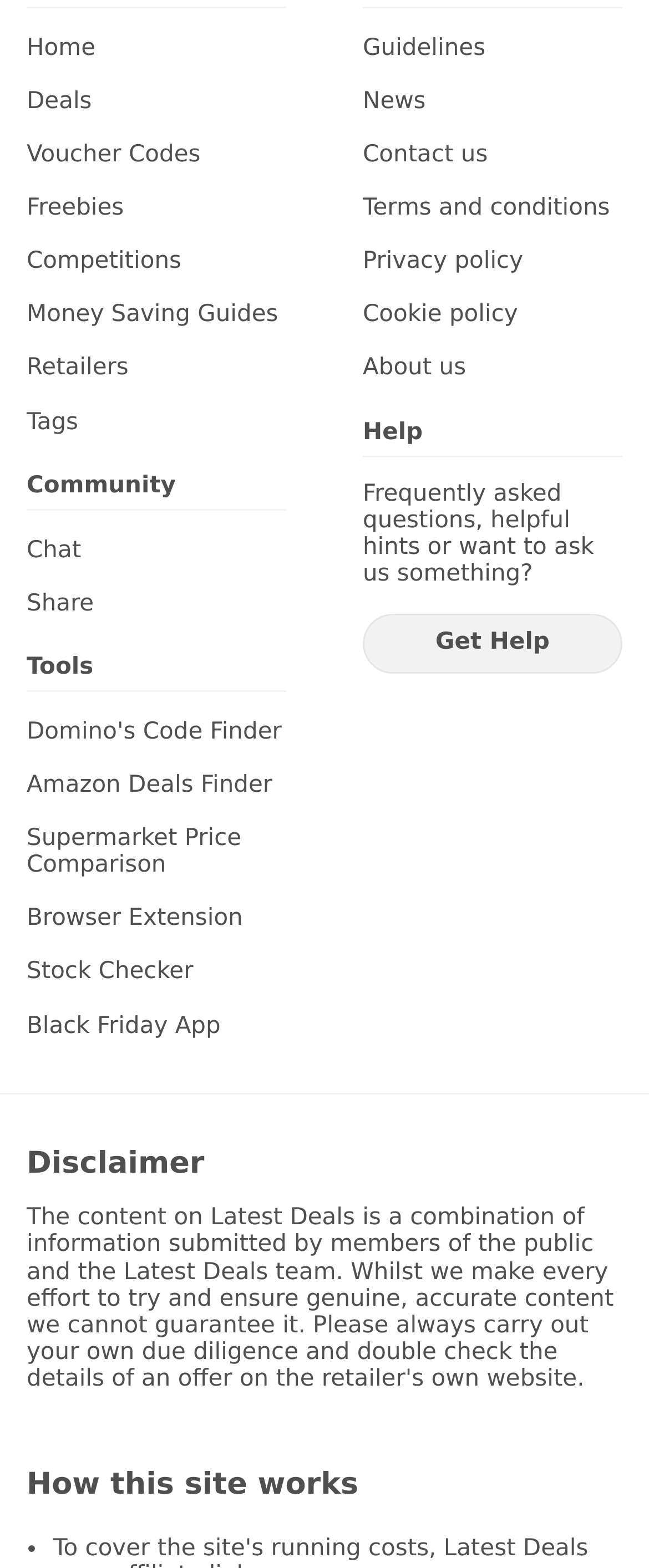Please pinpoint the bounding box coordinates for the region I should click to adhere to this instruction: "Click on Home".

[0.041, 0.022, 0.441, 0.039]